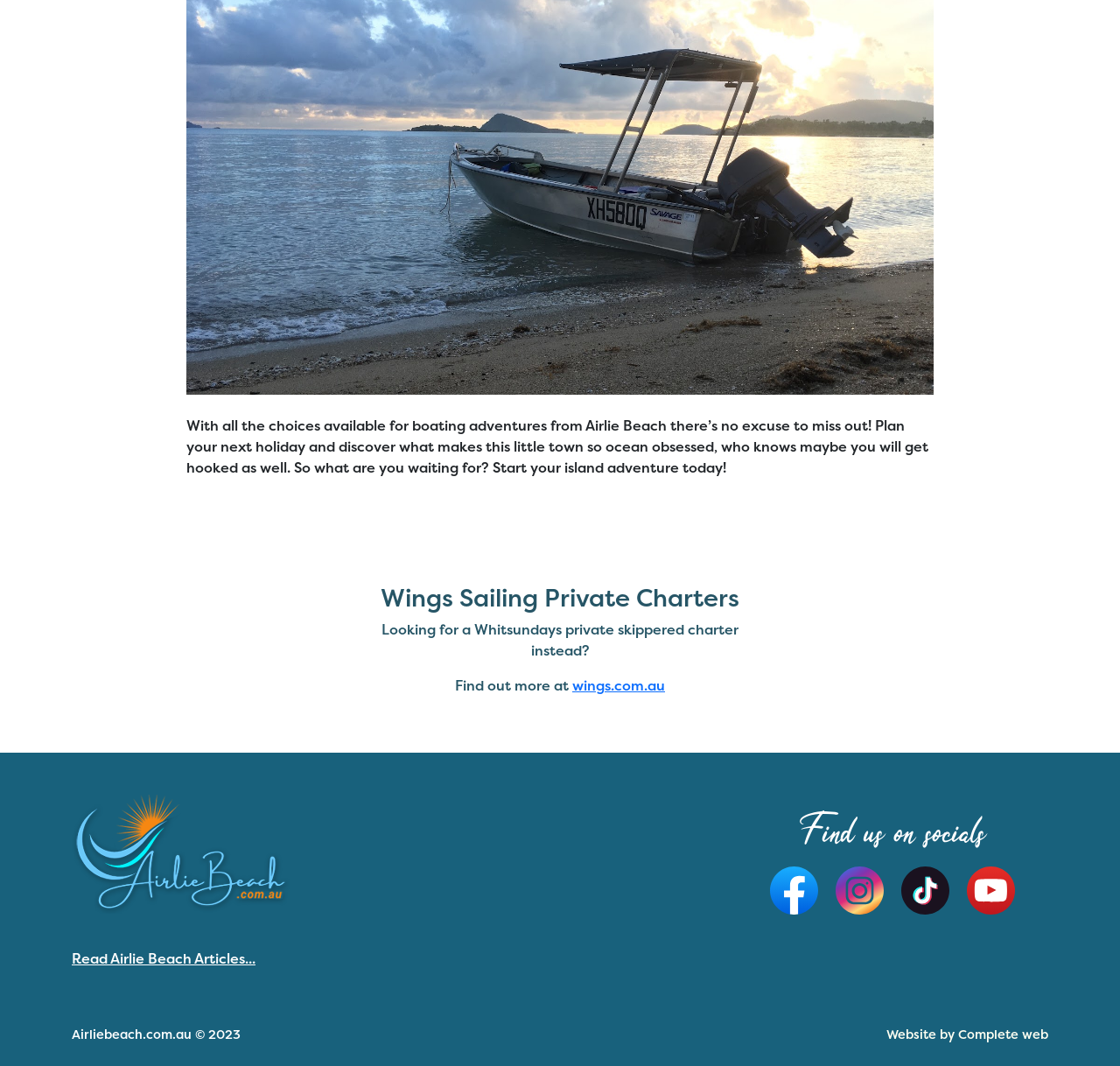Could you highlight the region that needs to be clicked to execute the instruction: "Click on Wings Sailing Private Charters"?

[0.315, 0.547, 0.685, 0.575]